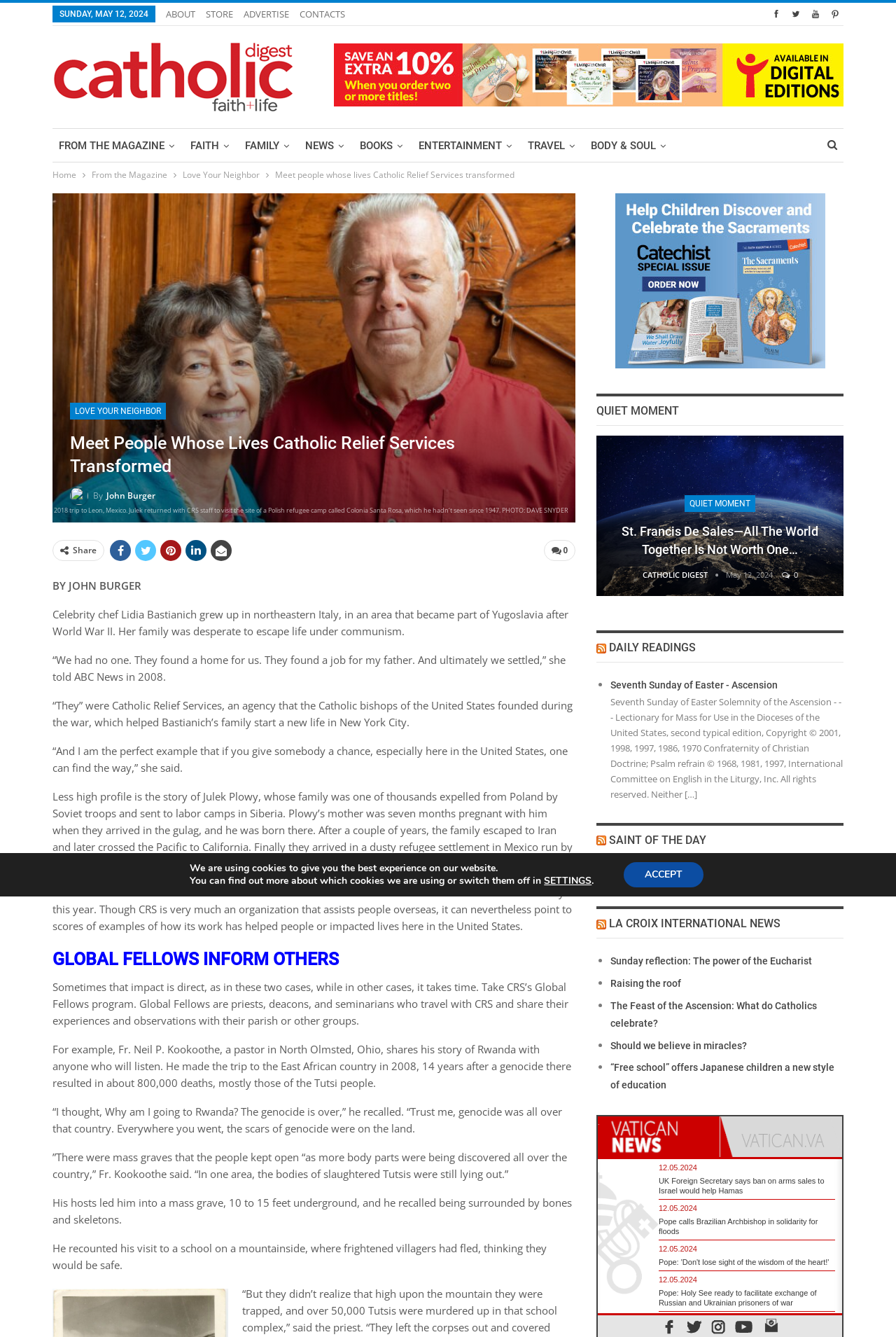Find the bounding box coordinates of the clickable region needed to perform the following instruction: "Click on the 'LOVE YOUR NEIGHBOR' link". The coordinates should be provided as four float numbers between 0 and 1, i.e., [left, top, right, bottom].

[0.078, 0.301, 0.185, 0.314]